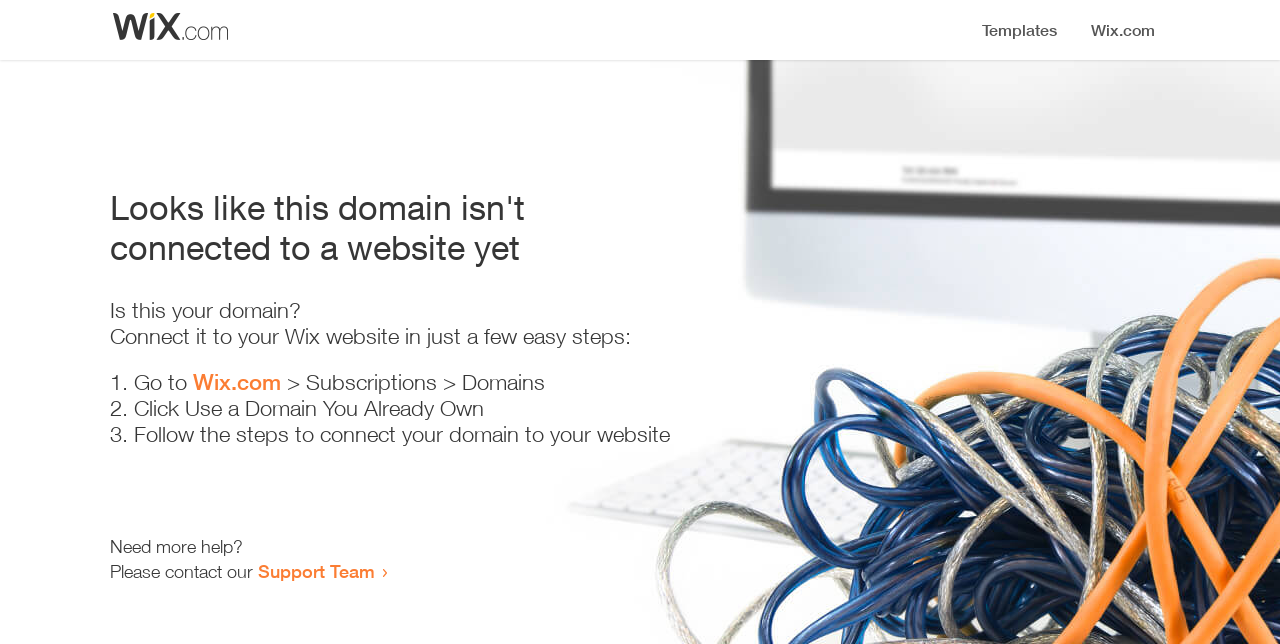How many steps are required to connect the domain to a website?
Using the image provided, answer with just one word or phrase.

3